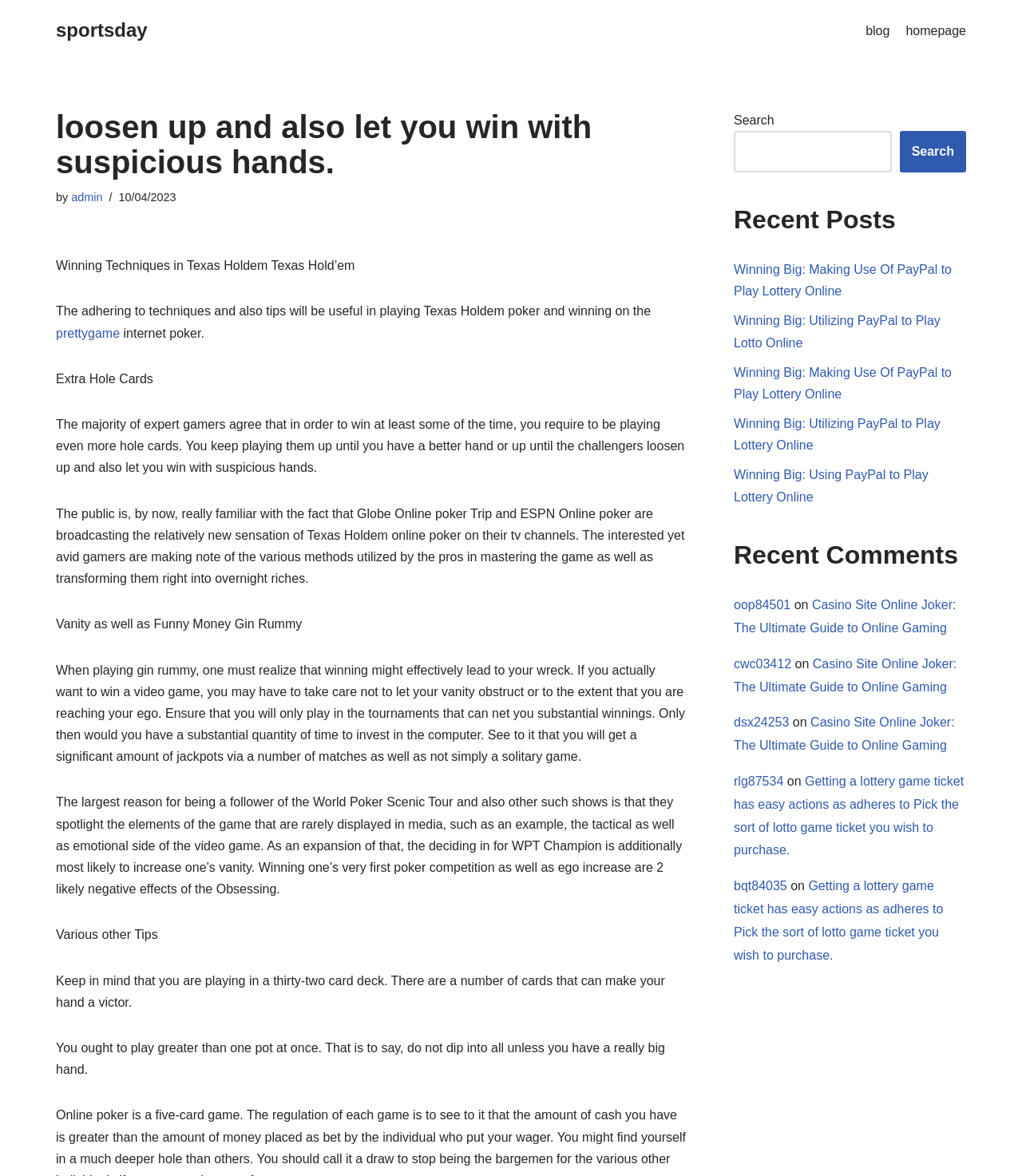Predict the bounding box for the UI component with the following description: "oop84501".

[0.718, 0.509, 0.774, 0.52]